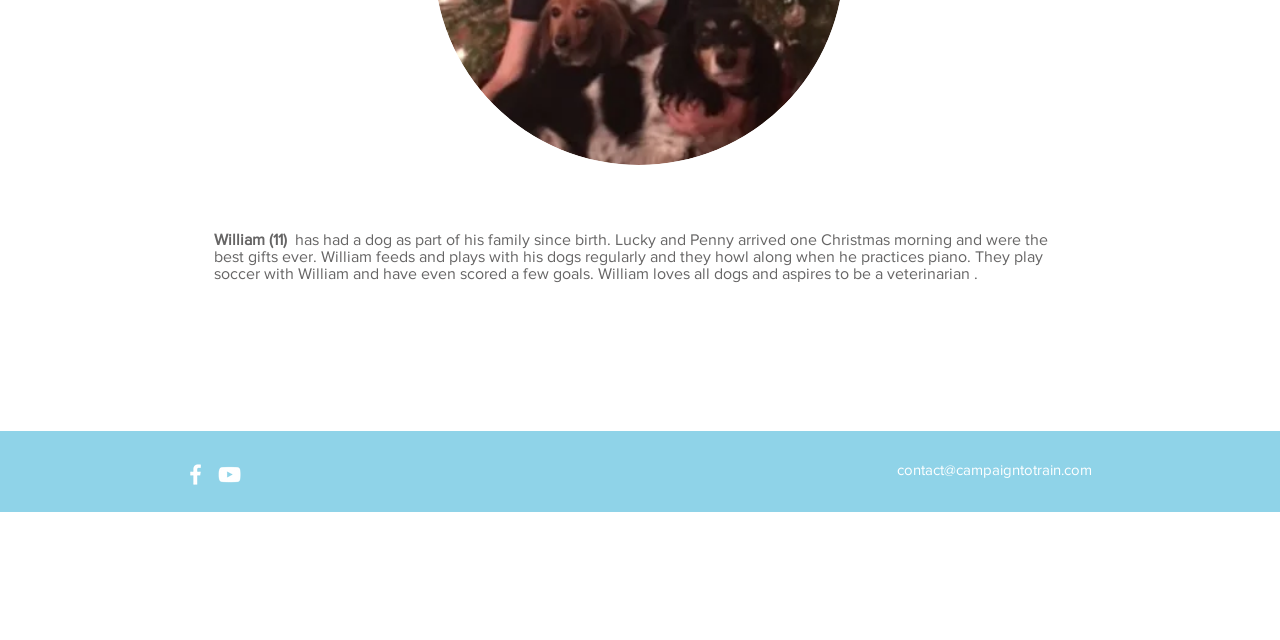Determine the bounding box of the UI component based on this description: "aria-label="White YouTube Icon"". The bounding box coordinates should be four float values between 0 and 1, i.e., [left, top, right, bottom].

[0.169, 0.72, 0.19, 0.762]